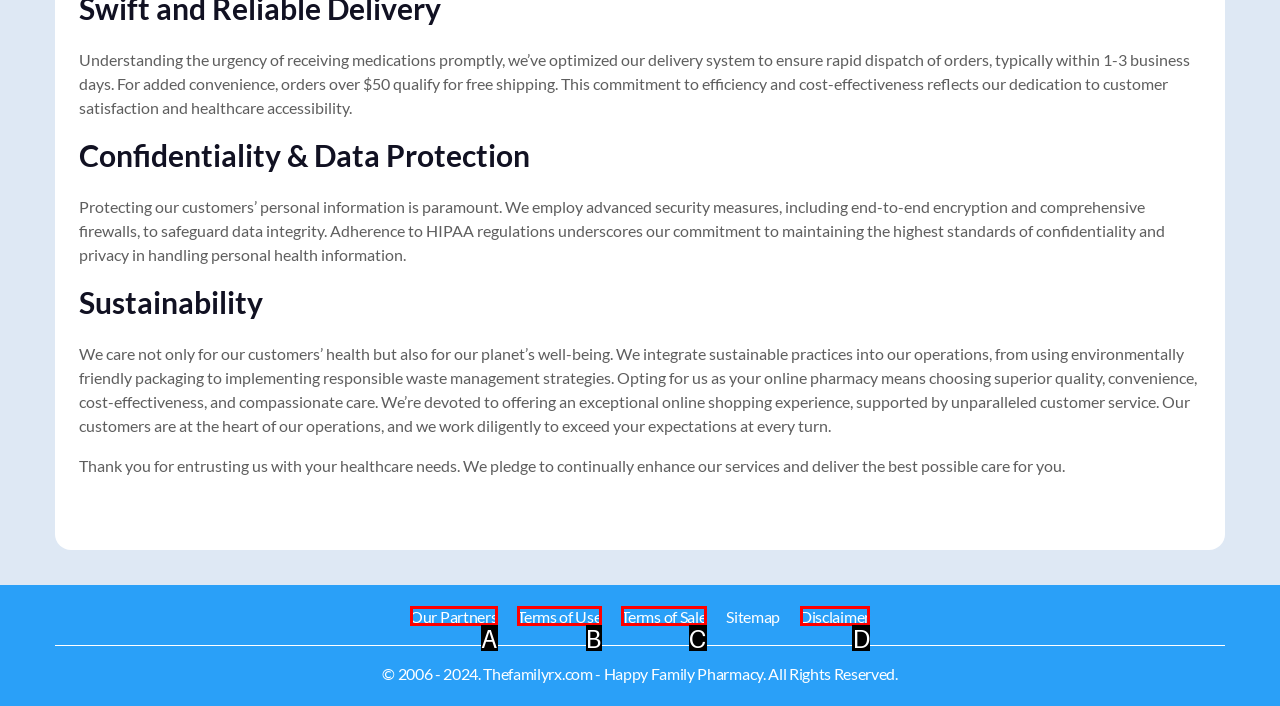From the description: Terms of Sale, identify the option that best matches and reply with the letter of that option directly.

C